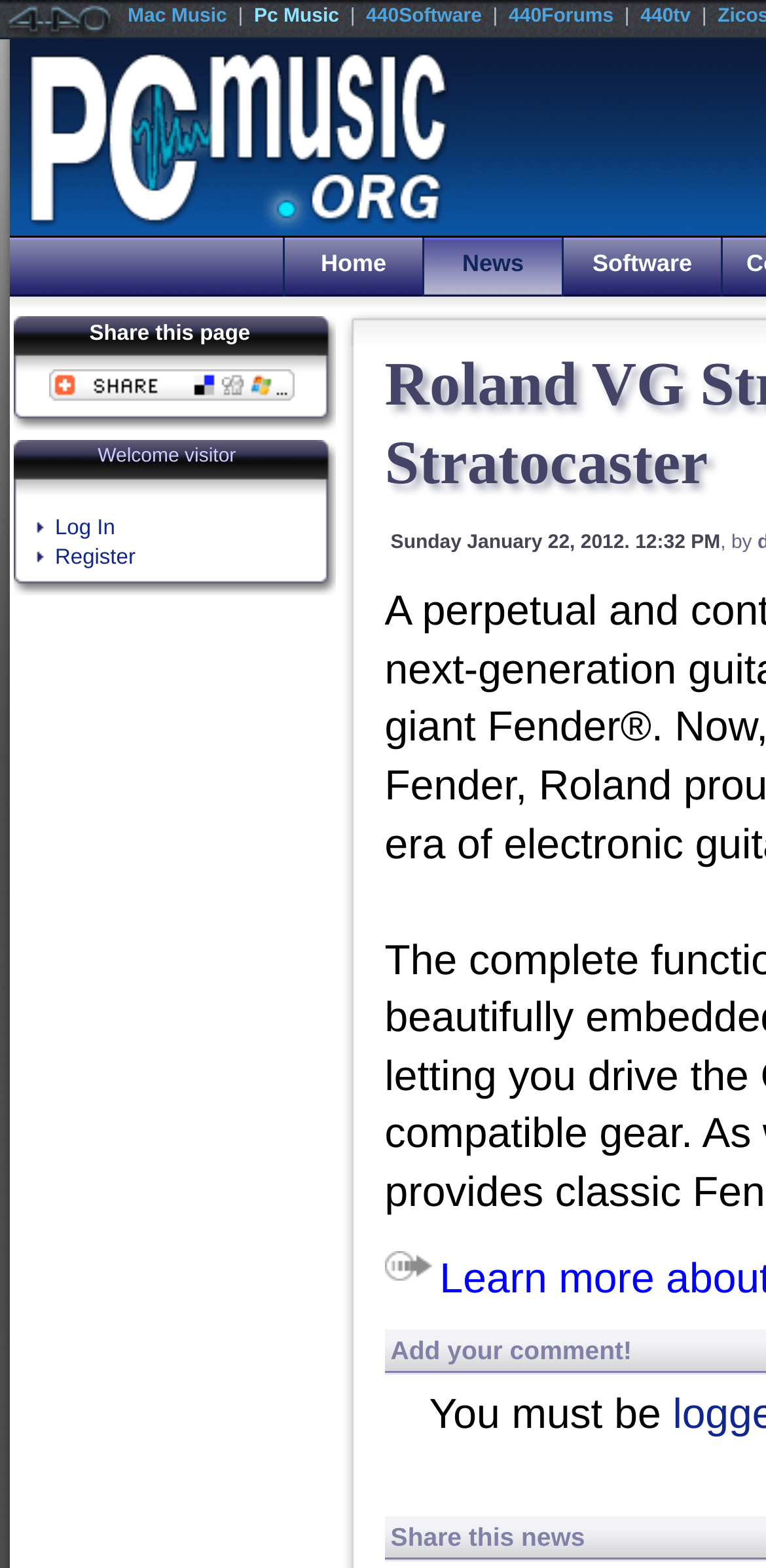Use a single word or phrase to answer the question:
How many links are there in the top navigation bar?

5